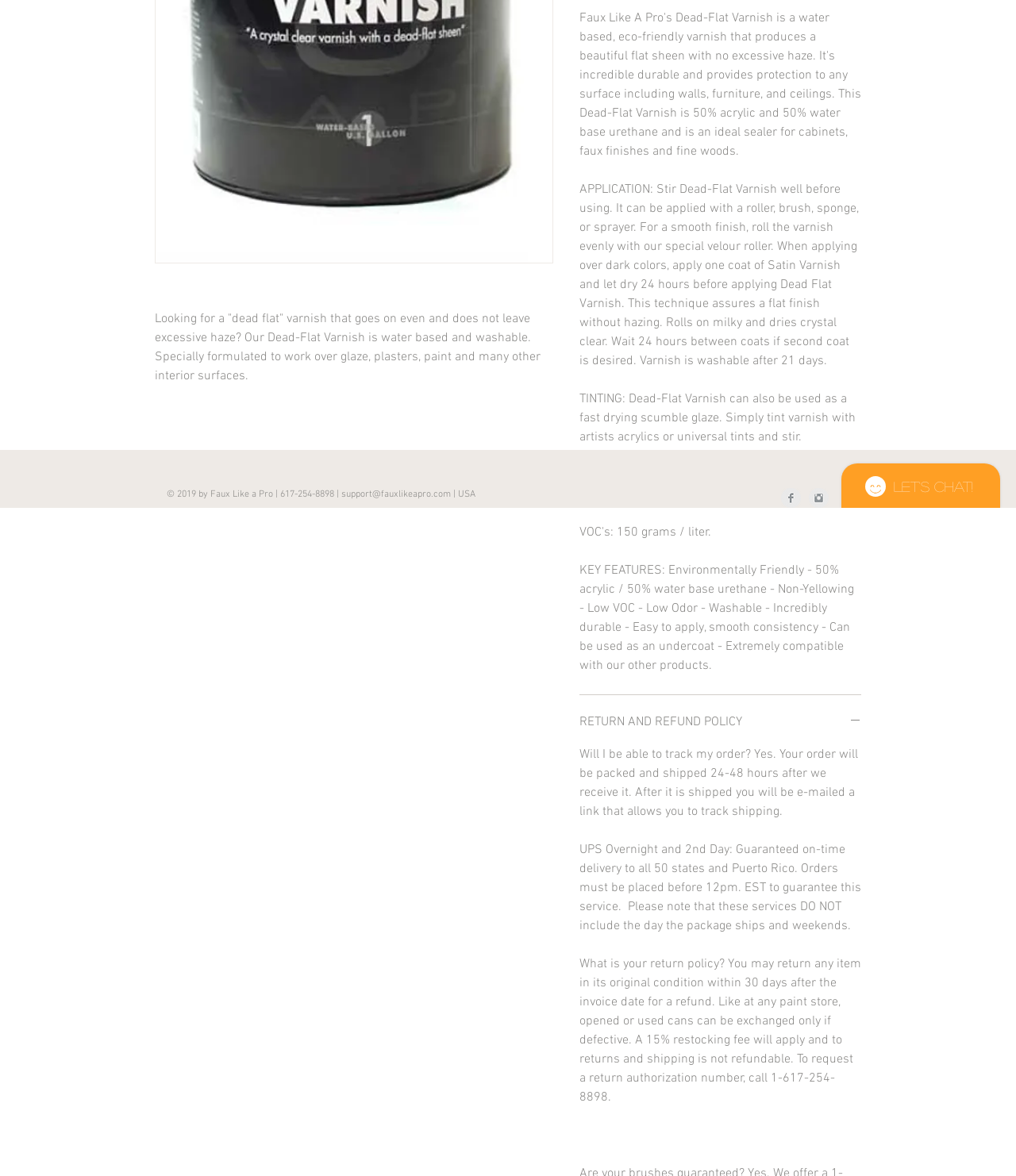Bounding box coordinates should be provided in the format (top-left x, top-left y, bottom-right x, bottom-right y) with all values between 0 and 1. Identify the bounding box for this UI element: support@fauxlikeapro.com

[0.336, 0.416, 0.444, 0.425]